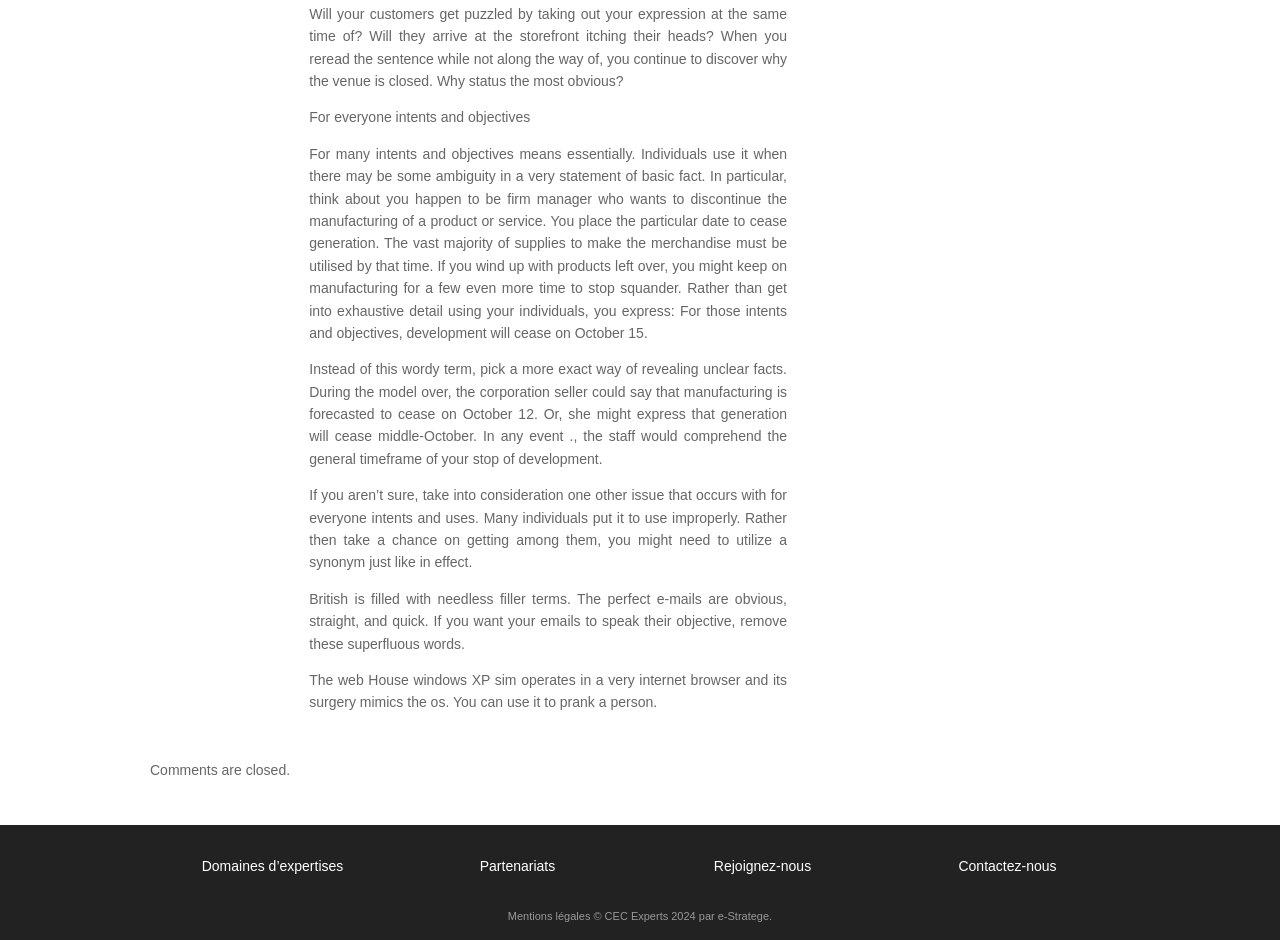Please analyze the image and provide a thorough answer to the question:
What is the purpose of the Windows XP sim?

According to the article, the Windows XP sim operates in a web browser and mimics the operating system, and its purpose is to prank someone.